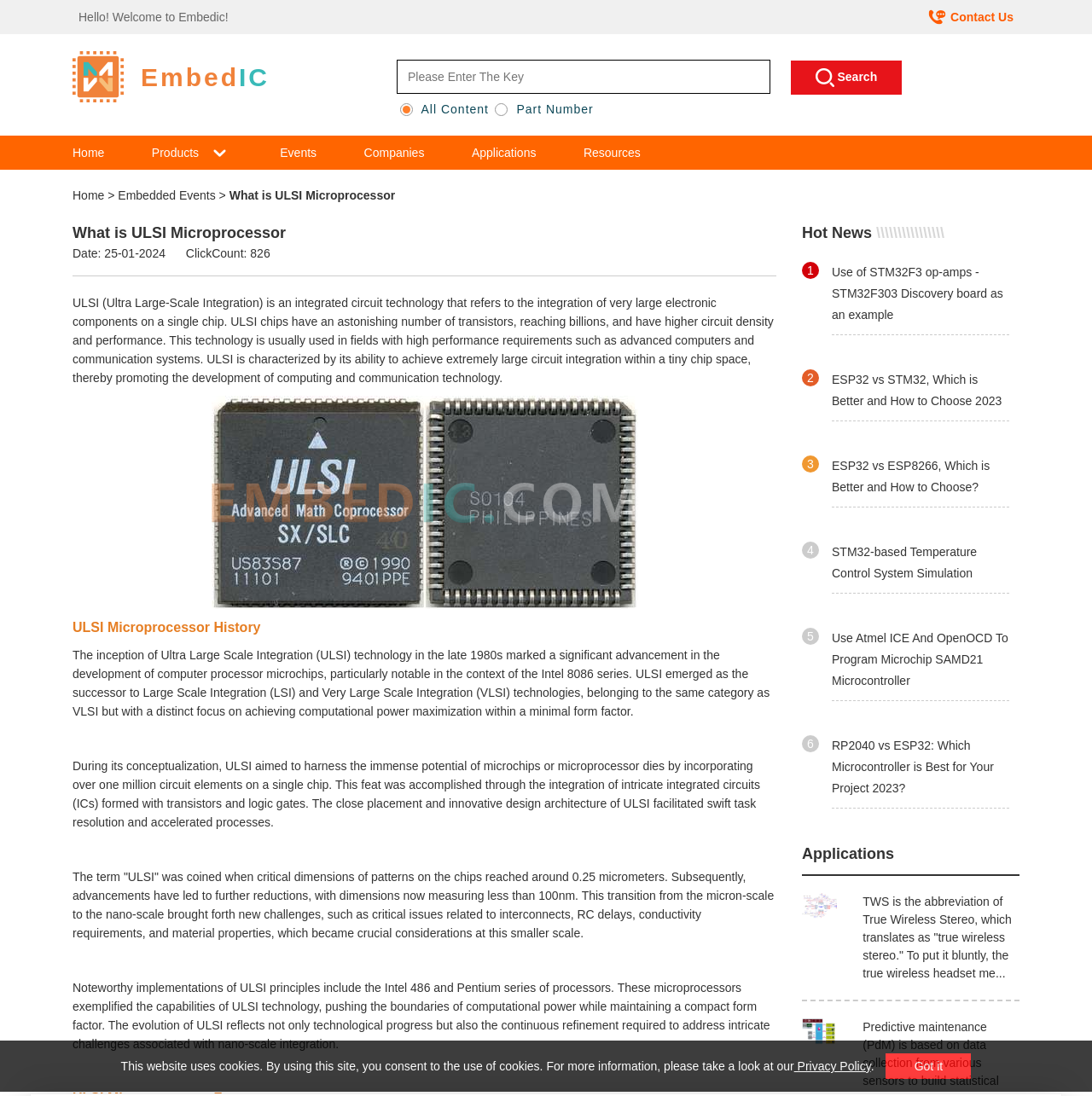Give a one-word or one-phrase response to the question:
What is the significance of the term 'ULSI'?

Critical dimensions of patterns on chips reached 0.25 micrometers